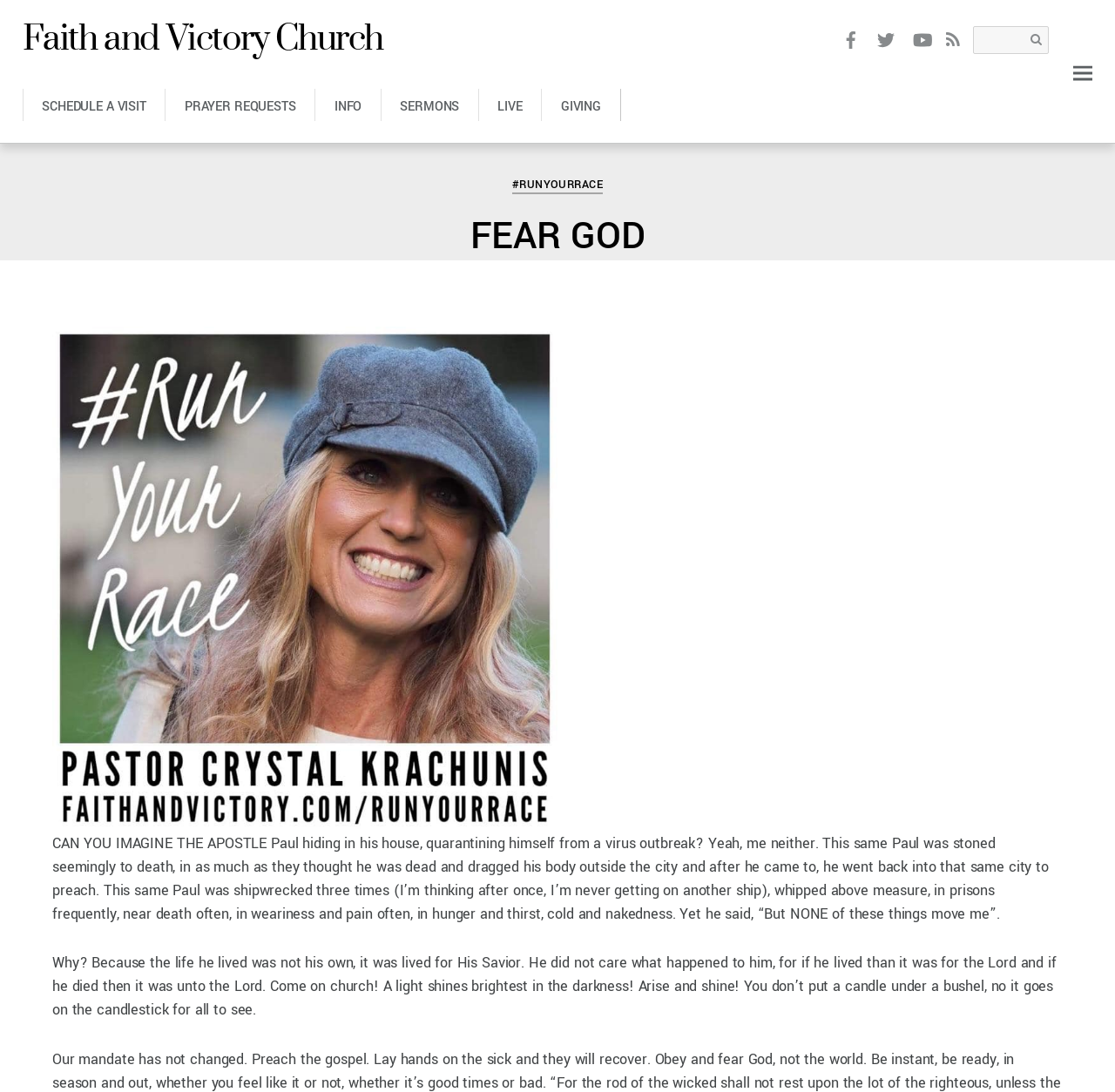Provide the bounding box coordinates, formatted as (top-left x, top-left y, bottom-right x, bottom-right y), with all values being floating point numbers between 0 and 1. Identify the bounding box of the UI element that matches the description: Prayer Requests

[0.148, 0.082, 0.282, 0.111]